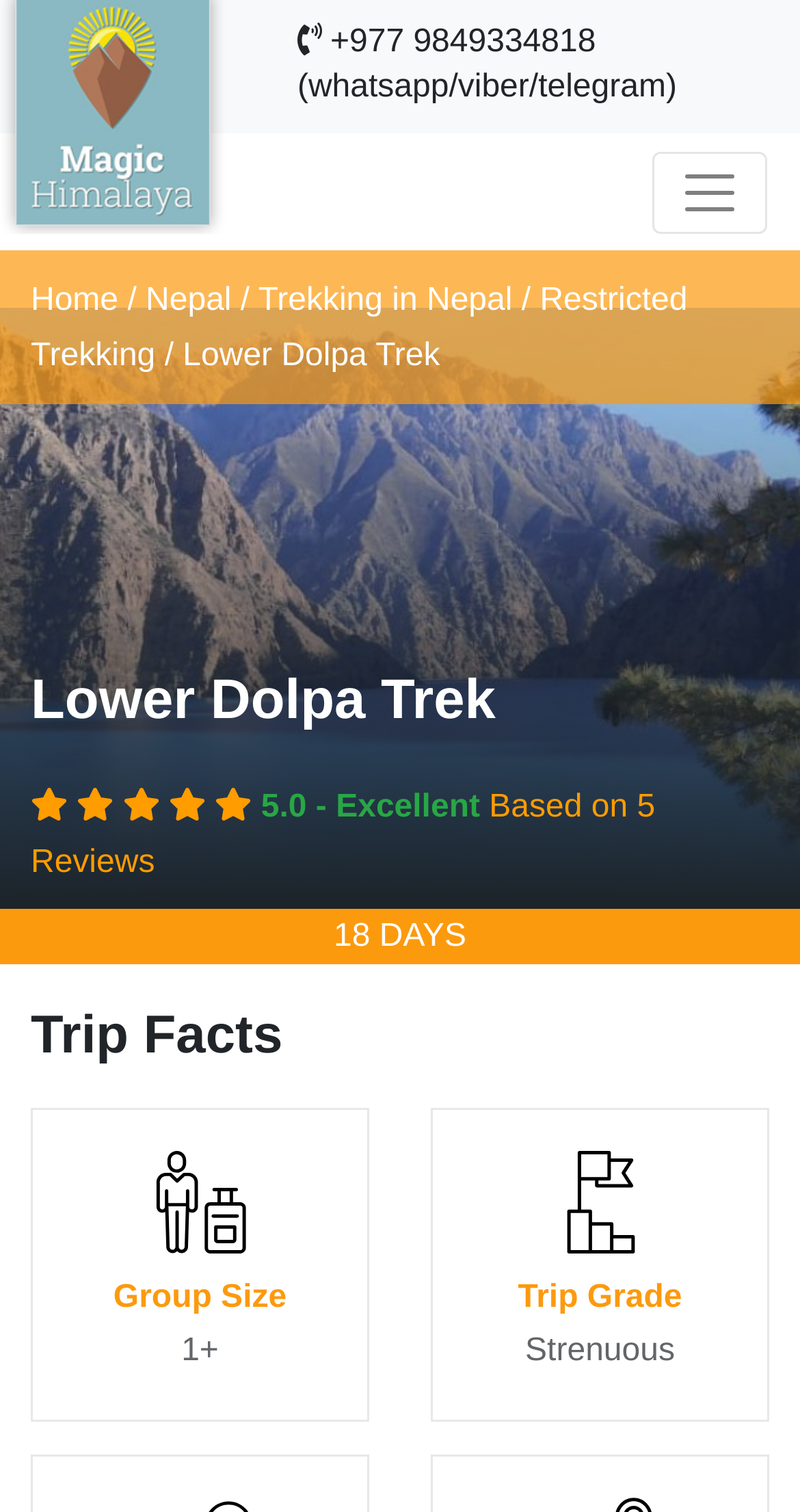Given the element description, predict the bounding box coordinates in the format (top-left x, top-left y, bottom-right x, bottom-right y), using floating point numbers between 0 and 1: Next

[0.837, 0.204, 0.987, 0.6]